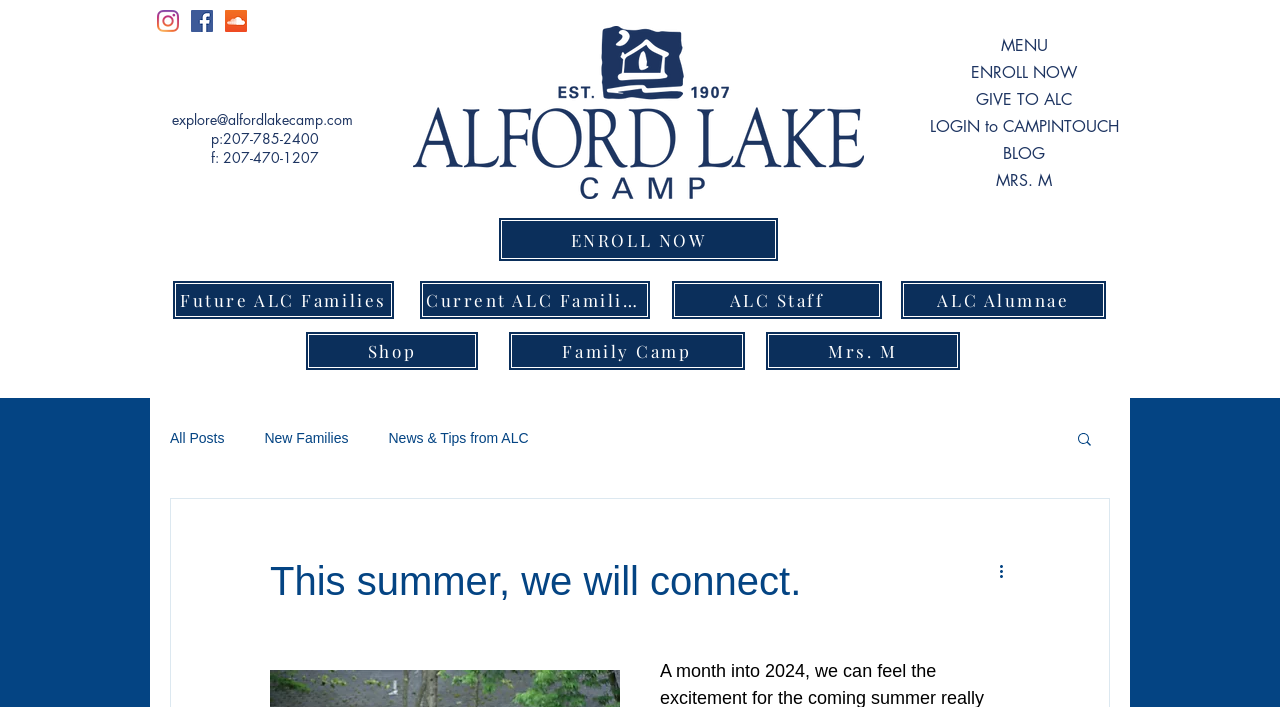What is the phone number of Alford Lake Camp? Examine the screenshot and reply using just one word or a brief phrase.

207-785-2400